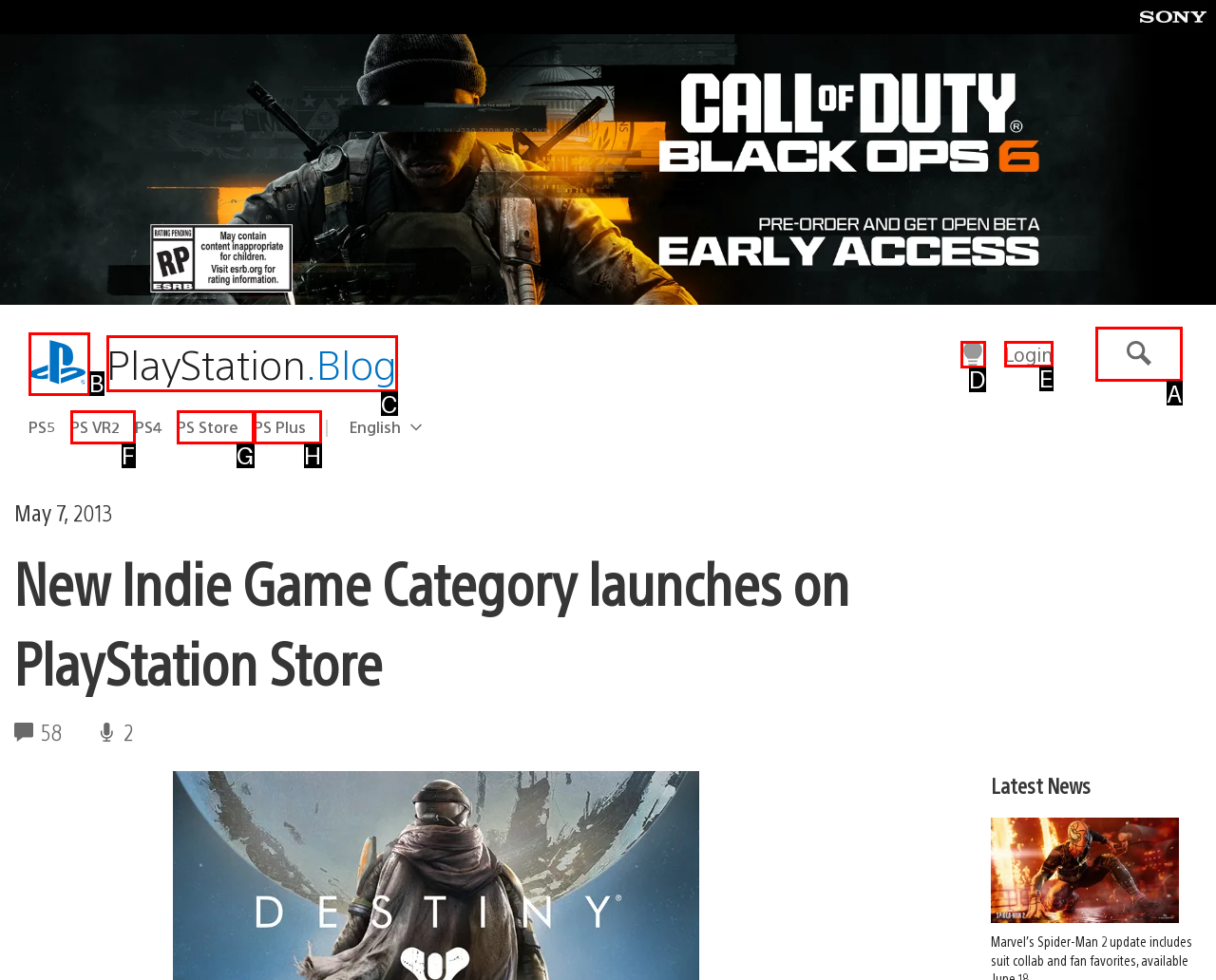Please determine which option aligns with the description: PS Plus. Respond with the option’s letter directly from the available choices.

H